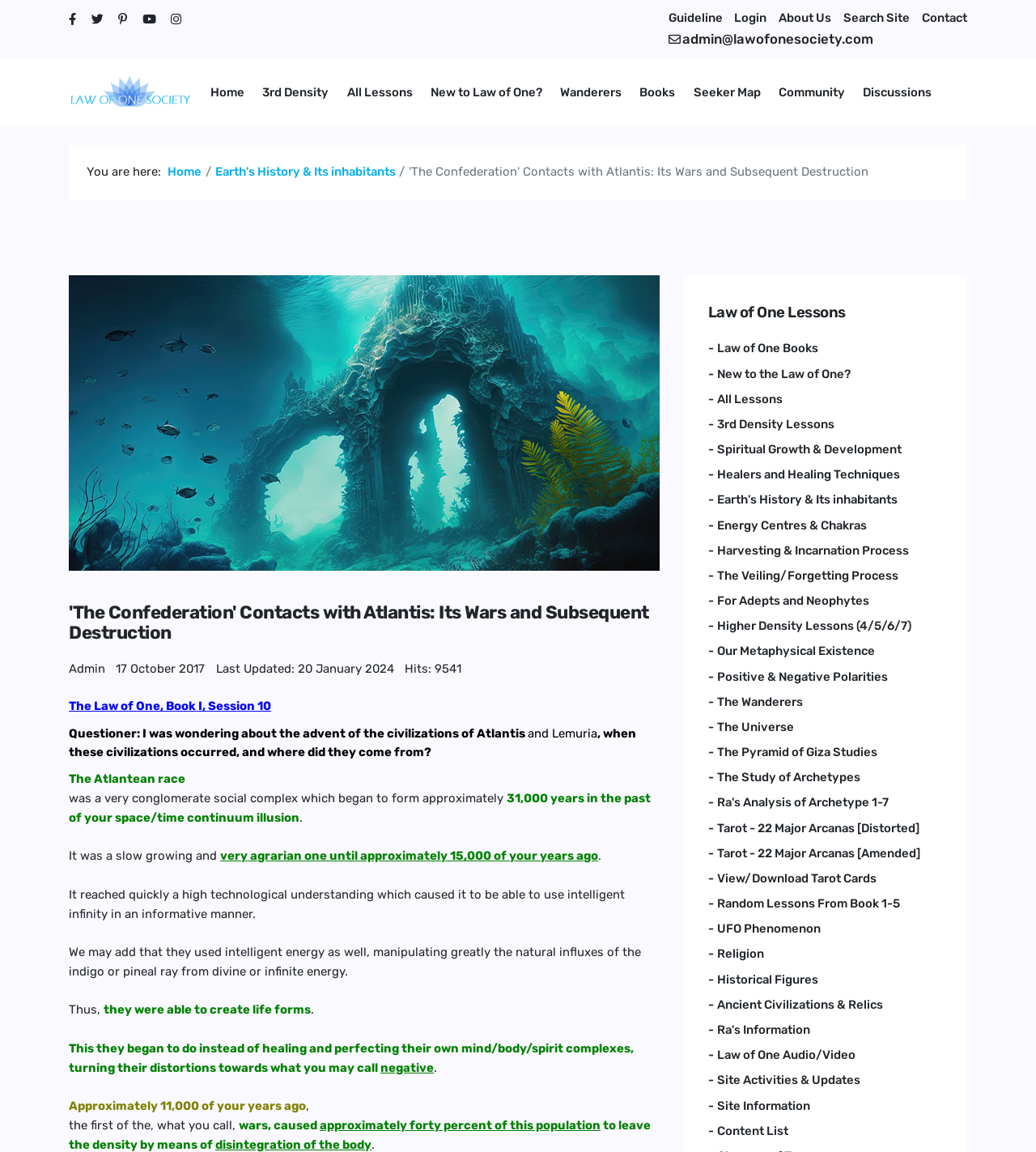Extract the bounding box coordinates for the UI element described by the text: "3rd Density". The coordinates should be in the form of [left, top, right, bottom] with values between 0 and 1.

[0.245, 0.063, 0.326, 0.098]